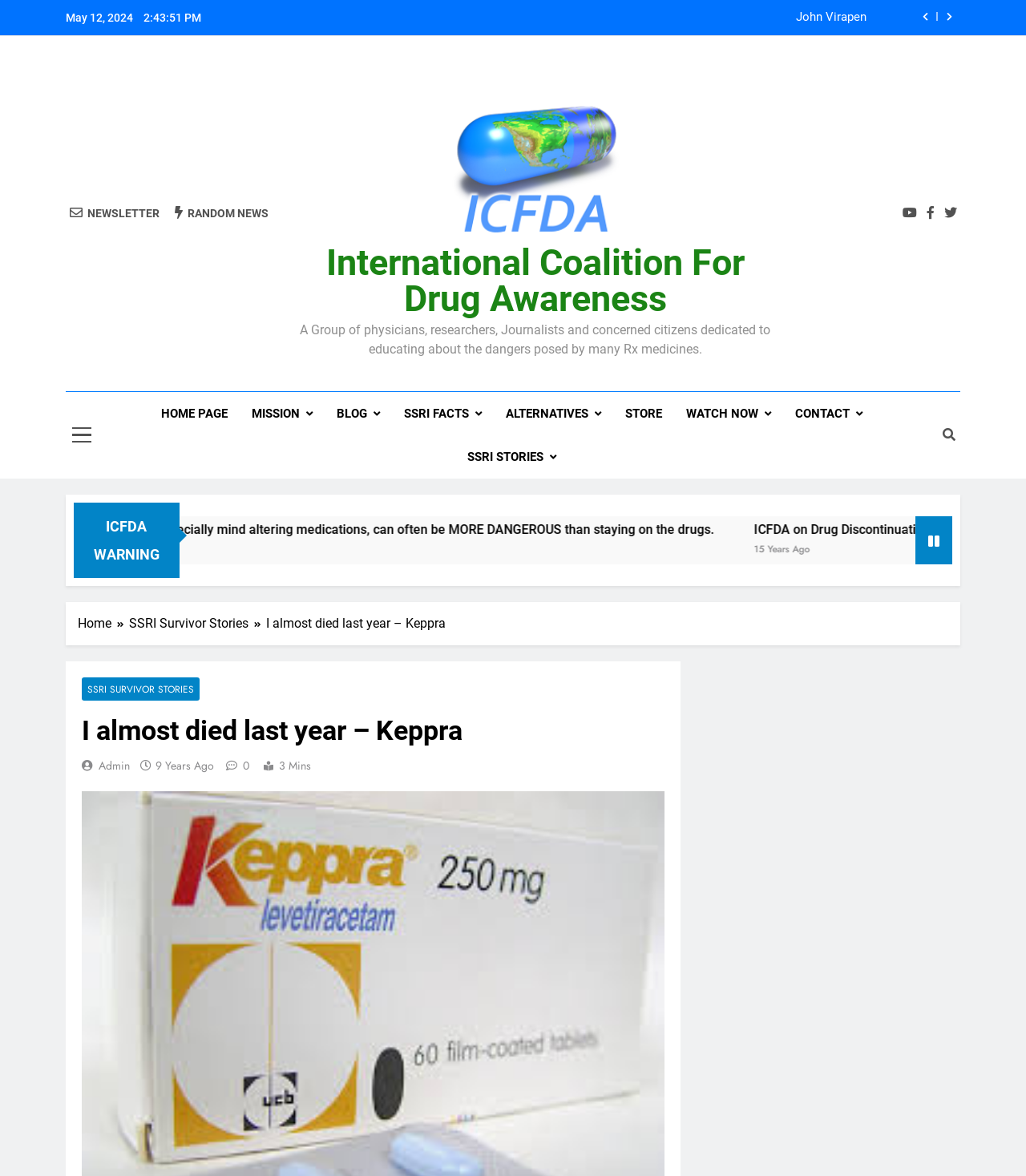Locate the bounding box coordinates of the element you need to click to accomplish the task described by this instruction: "Explore the mission page".

[0.234, 0.333, 0.317, 0.37]